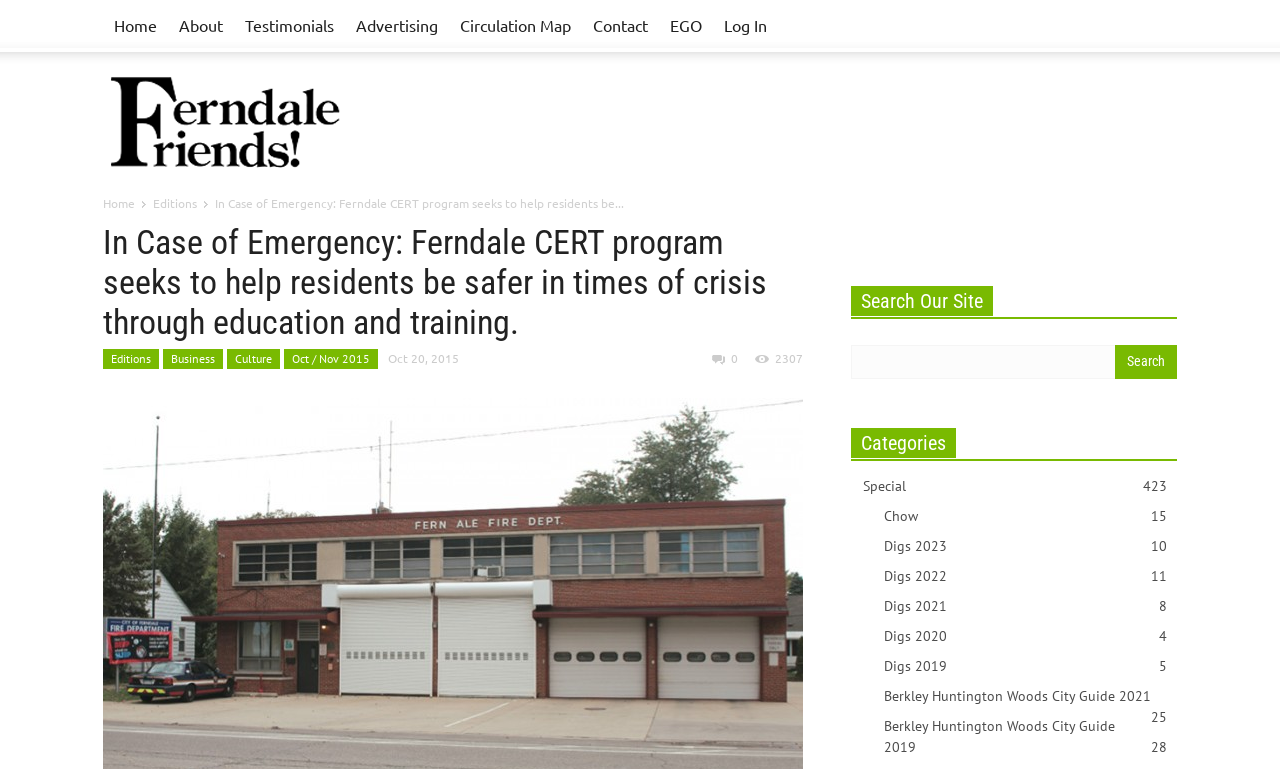How many search results are displayed?
Based on the visual information, provide a detailed and comprehensive answer.

I looked at the search section and did not find any search results displayed, indicating that no search has been performed or no results are available.